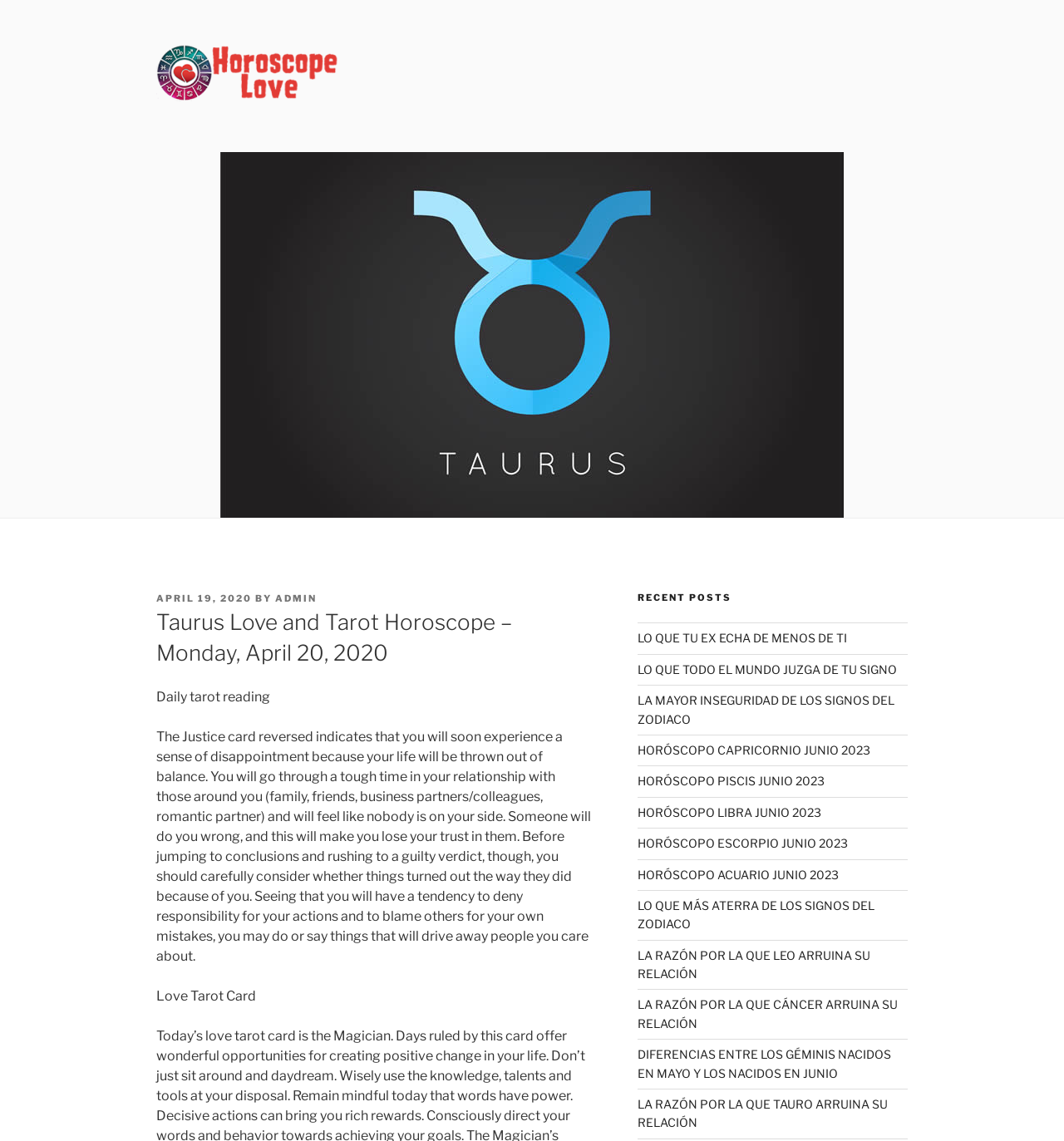What is the section title of the links at the bottom of the page?
Please interpret the details in the image and answer the question thoroughly.

The question can be answered by looking at the heading 'RECENT POSTS' which is the title of the section containing the links at the bottom of the page.